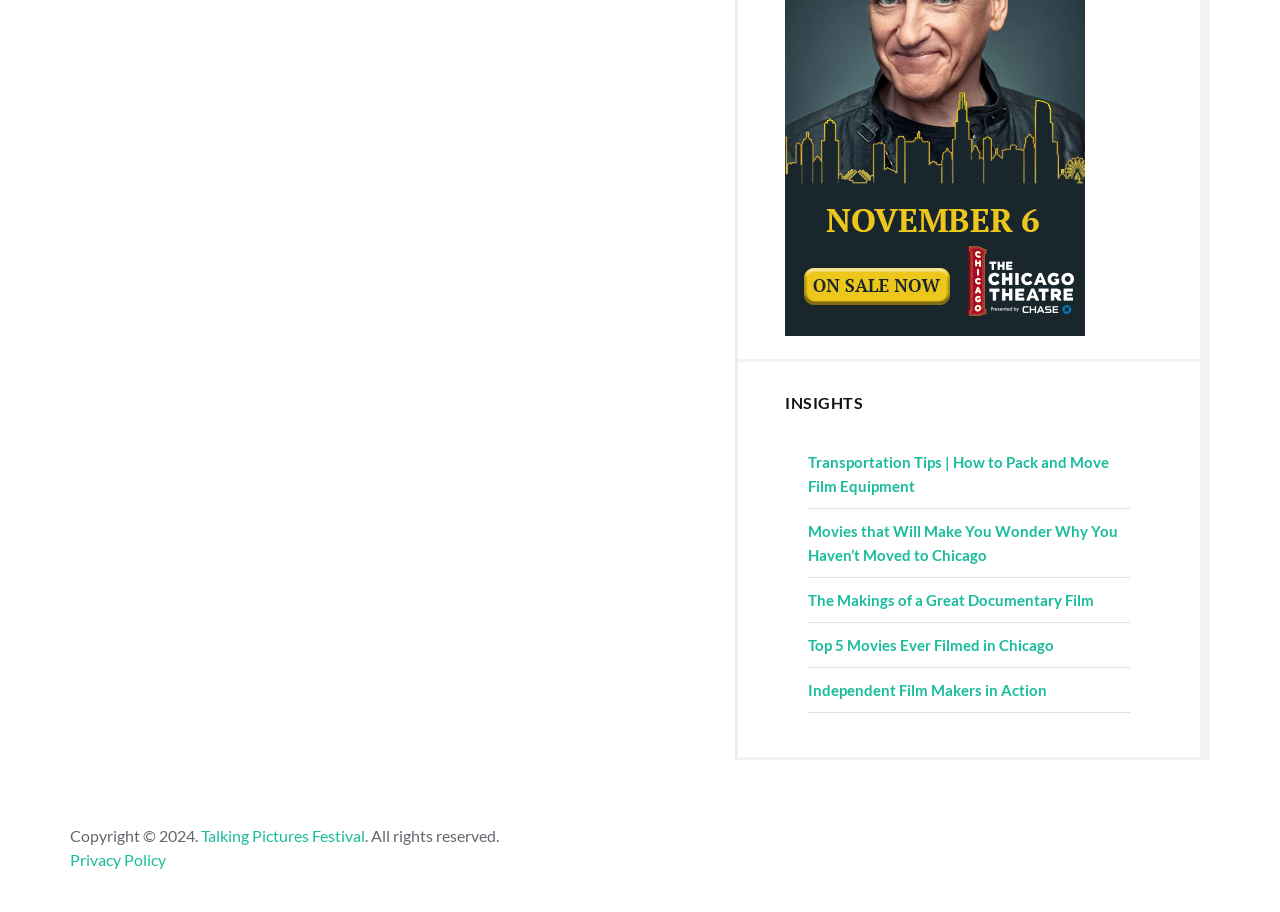Answer this question using a single word or a brief phrase:
What is the category of the first link?

INSIGHTS